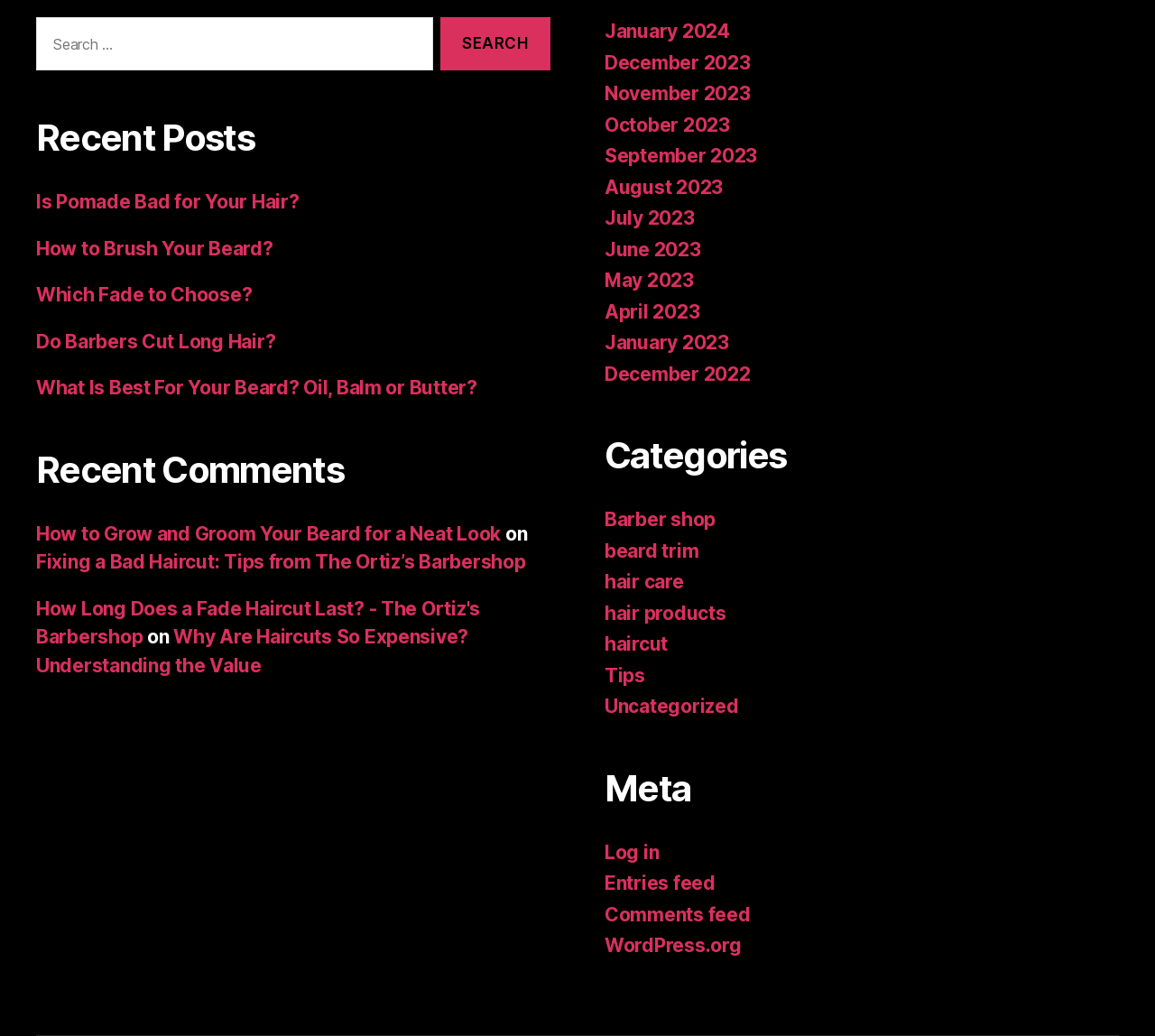Identify the bounding box coordinates of the region that should be clicked to execute the following instruction: "View archives for January 2024".

[0.523, 0.02, 0.632, 0.041]